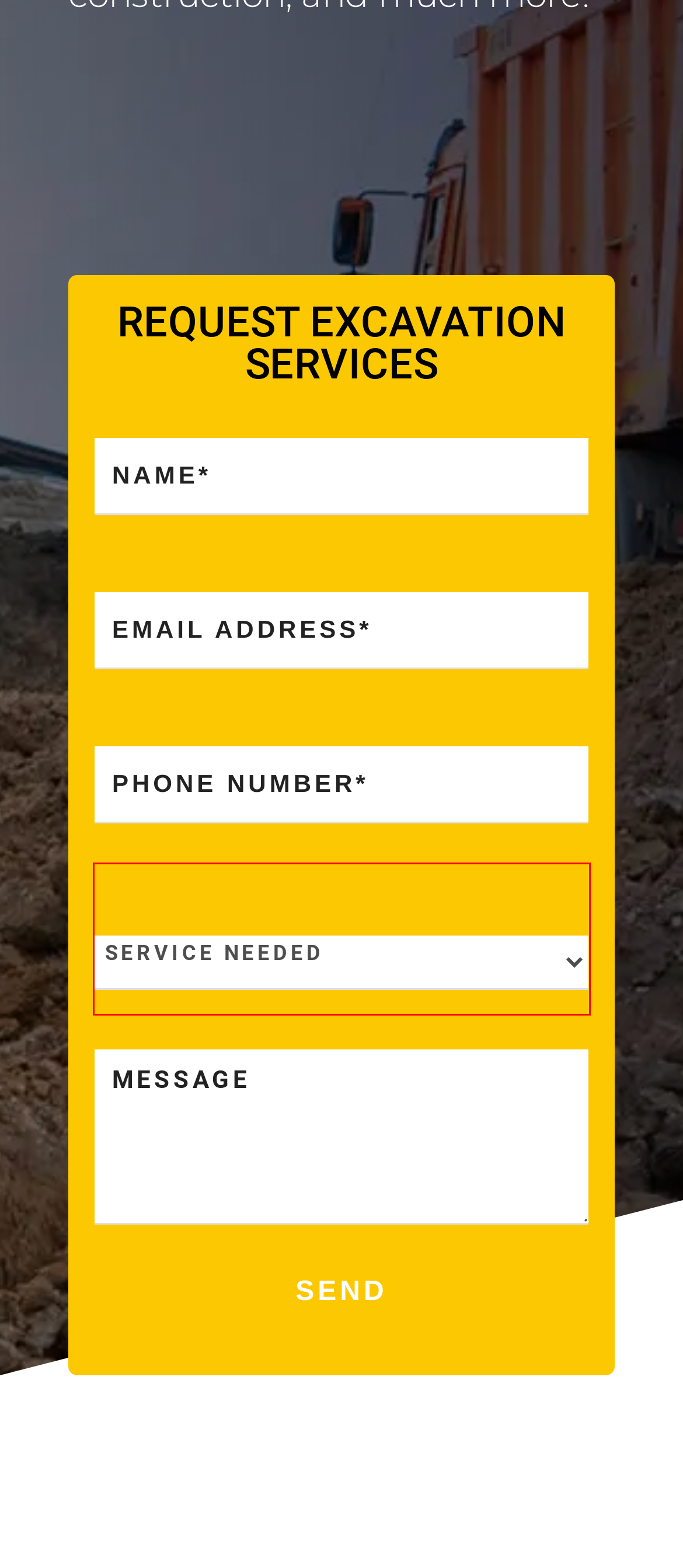The screenshot you have been given contains a UI element surrounded by a red rectangle. Use OCR to read and extract the text inside this red rectangle.

Service Needed Bathroom remodels Kitchen remodels Basement finishing Room additions & deck building Storm damage, roofing & siding Door & window replacement